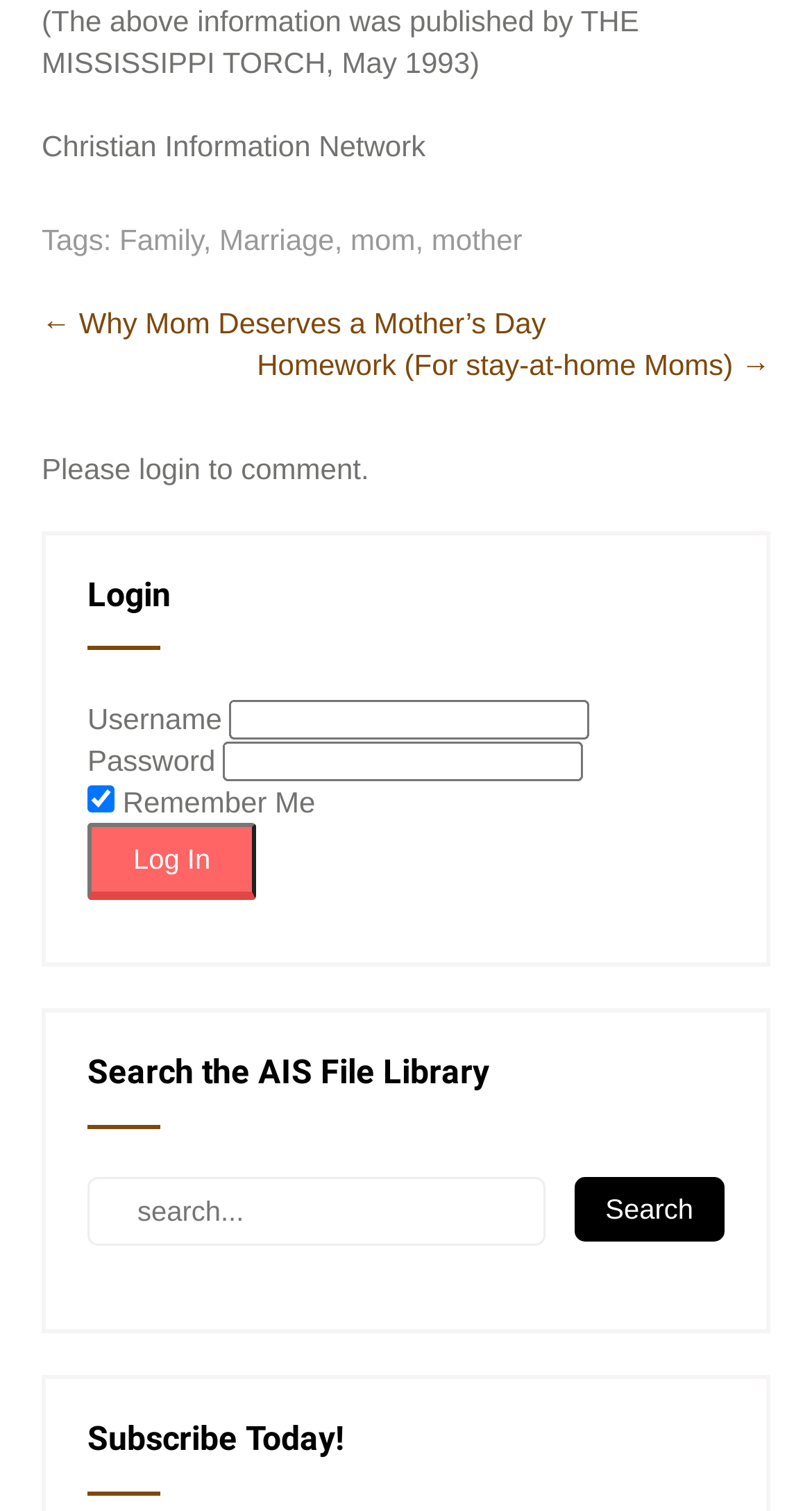What is the topic of the post?
Please look at the screenshot and answer using one word or phrase.

Mother's Day